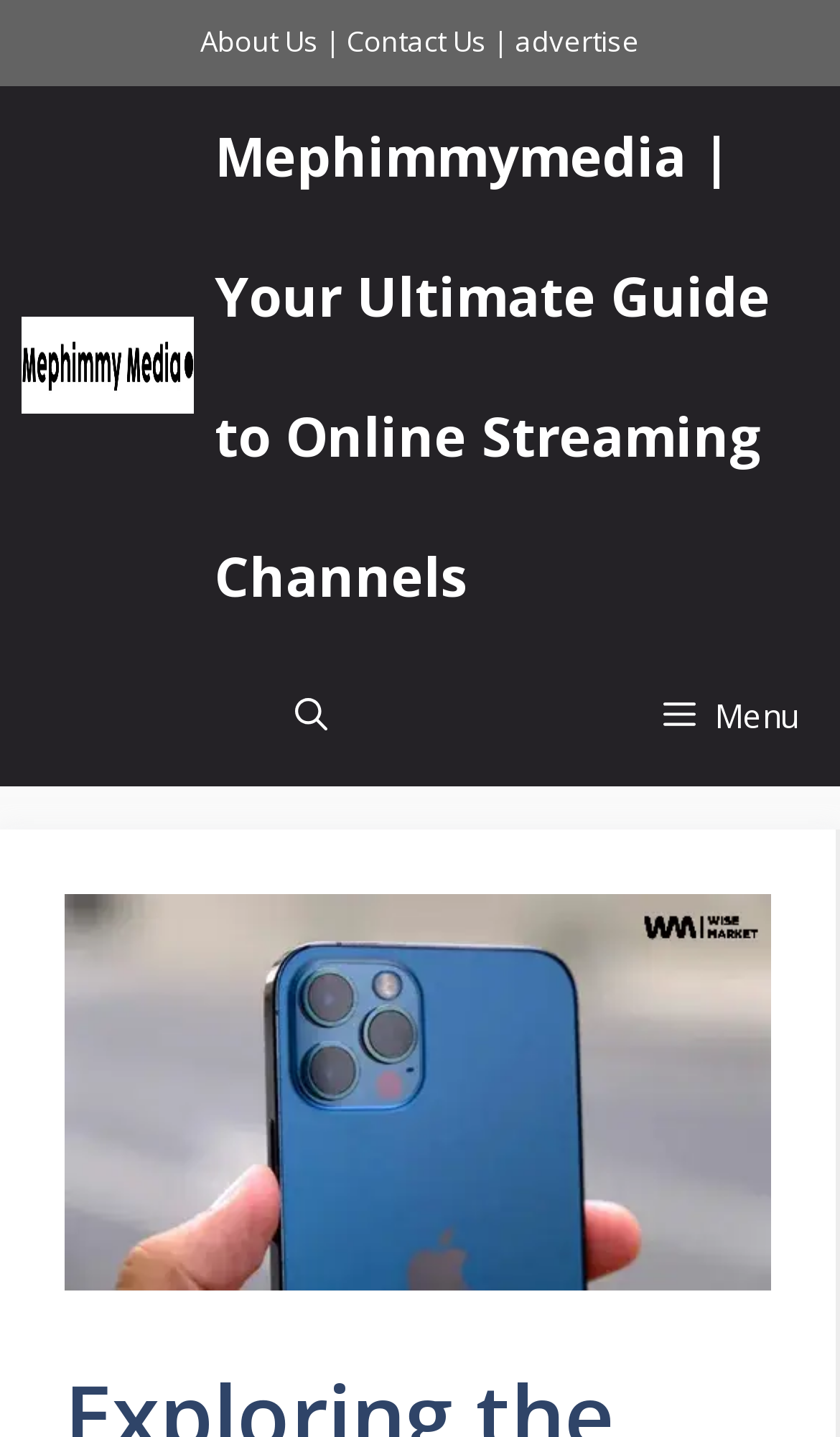Identify the bounding box for the UI element described as: "Contact Us". The coordinates should be four float numbers between 0 and 1, i.e., [left, top, right, bottom].

[0.413, 0.015, 0.579, 0.042]